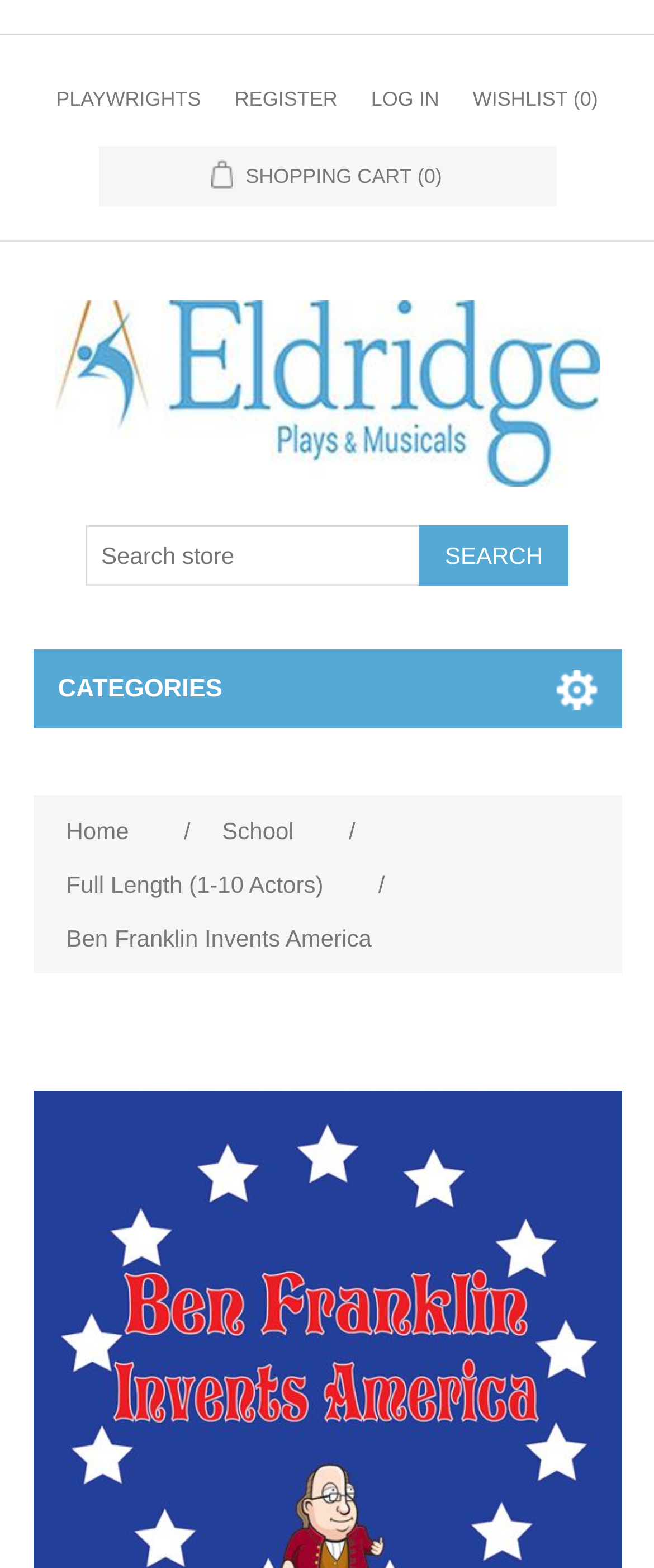Find the bounding box coordinates for the HTML element described in this sentence: "Wishlist (0)". Provide the coordinates as four float numbers between 0 and 1, in the format [left, top, right, bottom].

[0.723, 0.044, 0.914, 0.082]